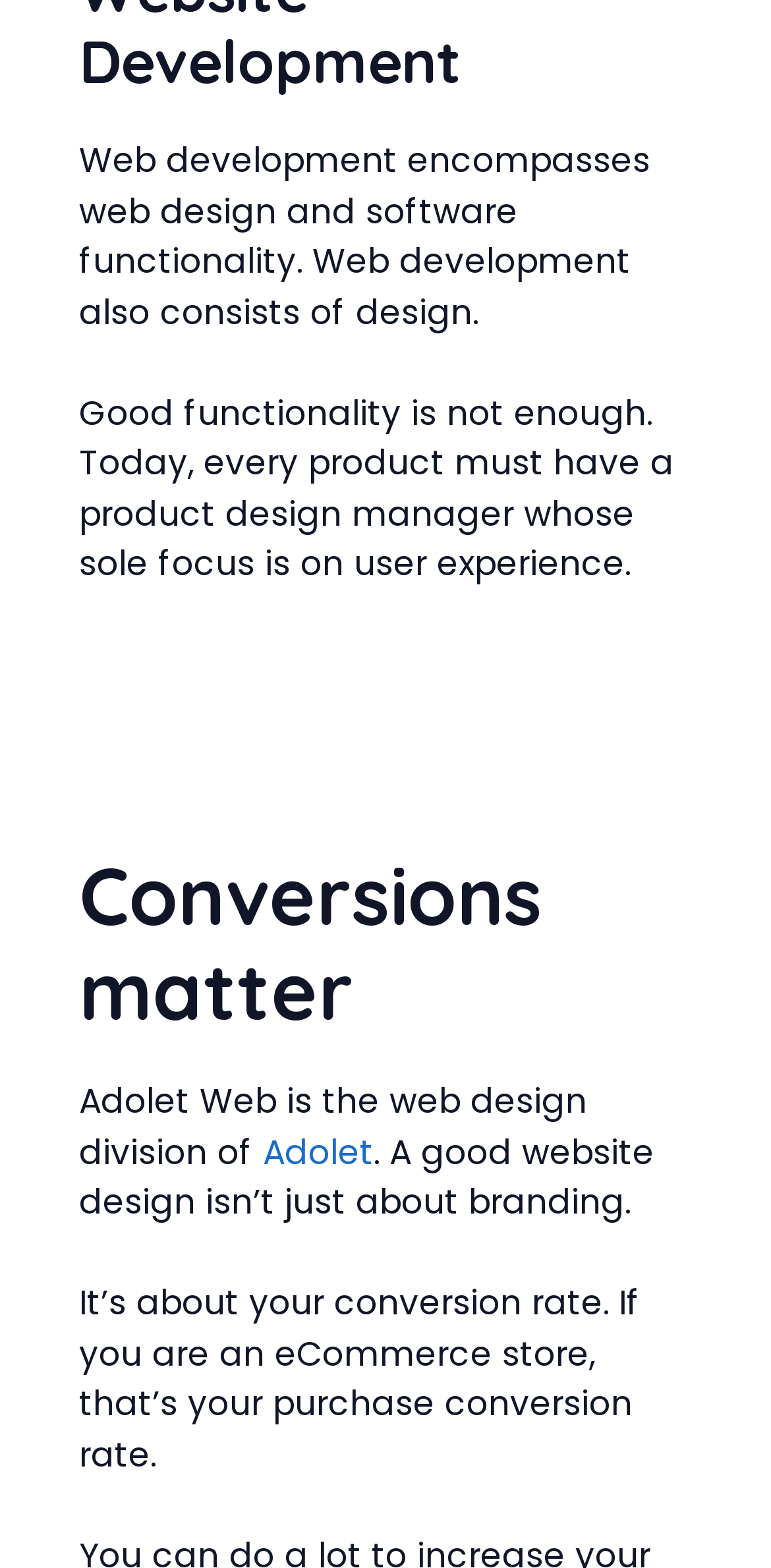Identify the bounding box of the UI component described as: "Adolet".

[0.341, 0.719, 0.485, 0.749]